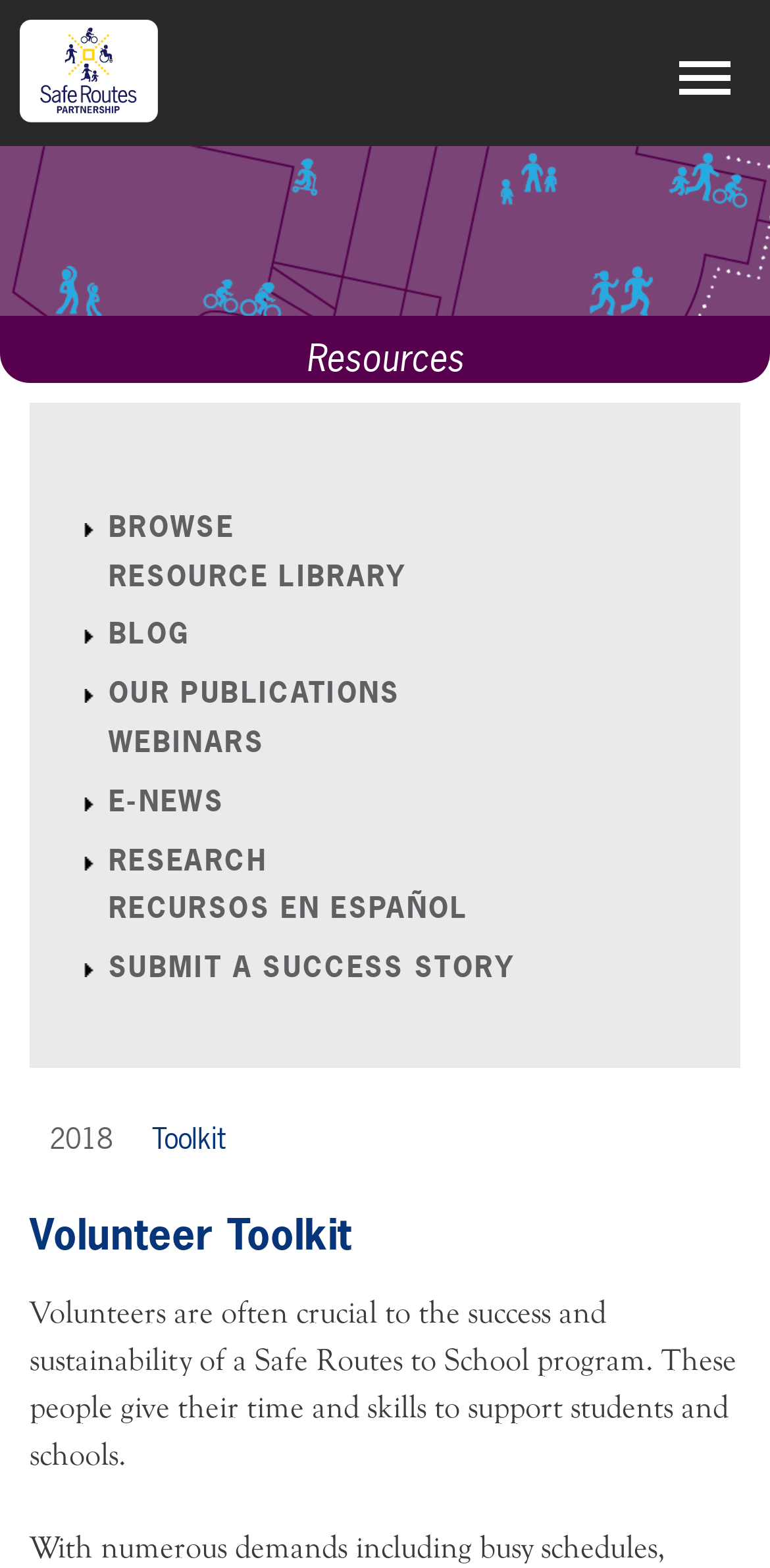Write a detailed summary of the webpage.

The webpage is titled "Volunteer Toolkit | Safe Routes Partnership" and appears to be a resource hub for volunteers involved in Safe Routes to School programs. 

At the top left corner, there is a "Skip to main content" link, followed by a navigation menu with links to "Home", "Subscribe", "Media", "Partner", "Donate", and "Who We Are". Each of these links has an accompanying icon, with the "Home" link featuring a small image. 

To the right of the navigation menu, there is a search bar with a "Search" button and a placeholder text "Search:". 

Below the navigation menu, there are social media links to "Twitter" and "Facebook", each accompanied by their respective icons. 

The main content area is divided into two sections. On the left, there are links to various resources, including "Safe Routes to School", "Expert Help", "Healthy Communities", and "Resources". 

On the right, there is a list of links to different types of resources, including "BROWSE", "RESOURCE LIBRARY", "BLOG", "OUR PUBLICATIONS", "WEBINARS", "E-NEWS", "RESEARCH", "RECURSOS EN ESPAÑOL", and "SUBMIT A SUCCESS STORY". Each of these links is preceded by a list marker. 

At the bottom of the page, there is a timestamp indicating the year "2018", followed by a link to the "Toolkit". 

The main heading "Volunteer Toolkit" is displayed prominently, with a paragraph of text below it describing the importance of volunteers in Safe Routes to School programs.